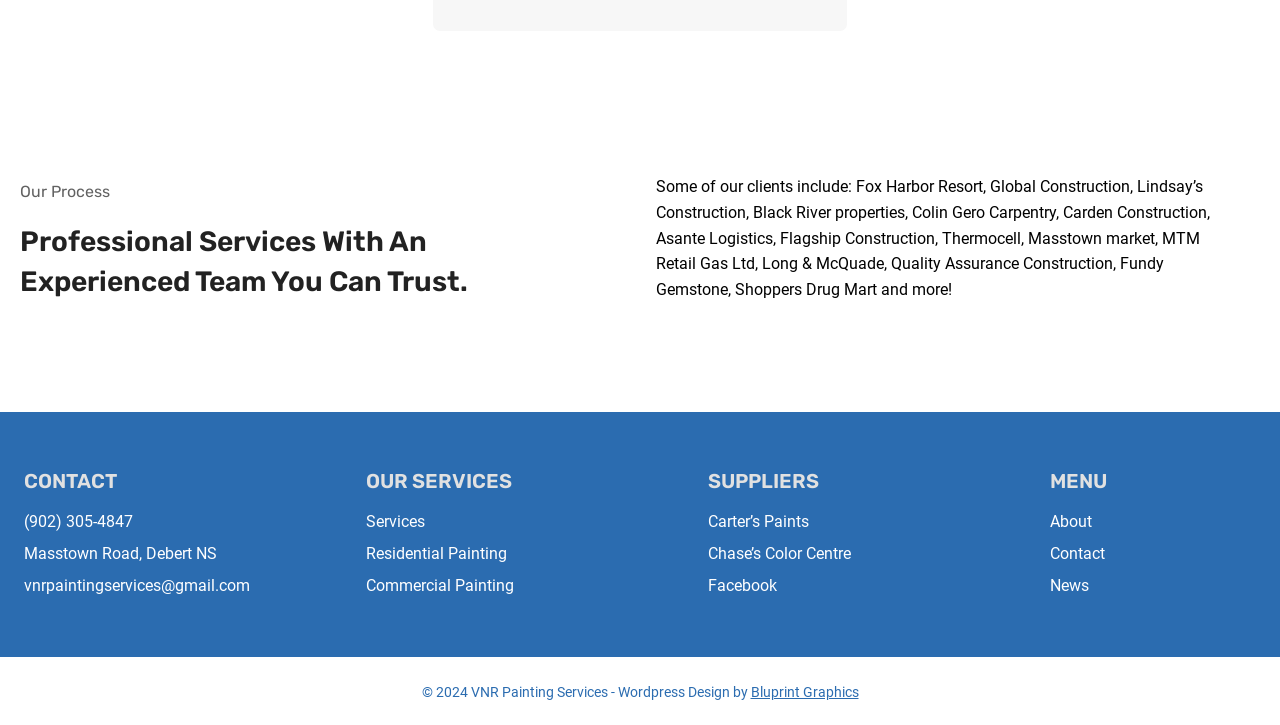Find the bounding box coordinates for the area you need to click to carry out the instruction: "View 'OUR SERVICES'". The coordinates should be four float numbers between 0 and 1, indicated as [left, top, right, bottom].

[0.286, 0.643, 0.447, 0.685]